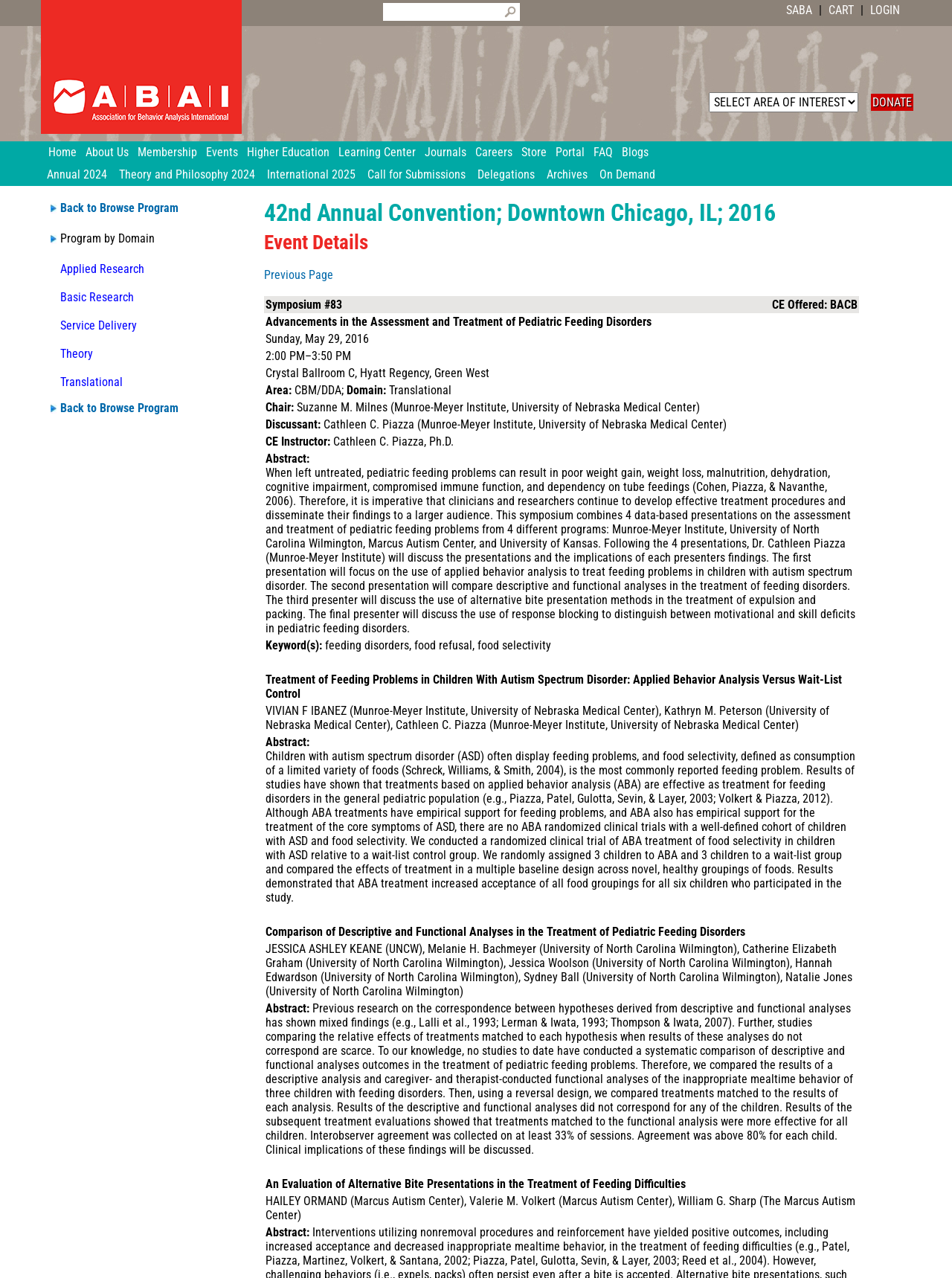What is the title of the event?
Please ensure your answer is as detailed and informative as possible.

The title of the event can be found in the heading section of the webpage, which is located below the navigation menu. The heading section has two lines of text, with the first line being '42nd Annual Convention' and the second line being 'Downtown Chicago, IL; 2016'.